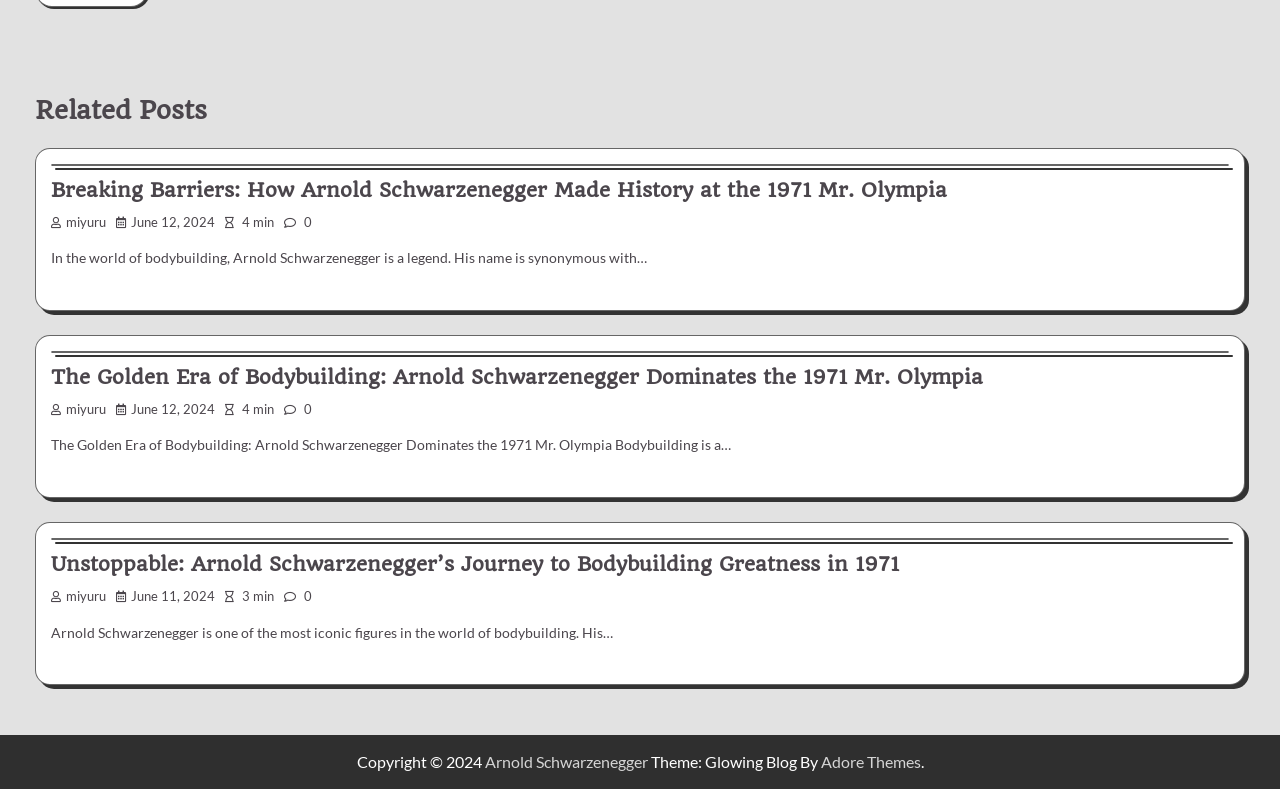Using the provided element description: "miyuru", identify the bounding box coordinates. The coordinates should be four floats between 0 and 1 in the order [left, top, right, bottom].

[0.04, 0.272, 0.083, 0.291]